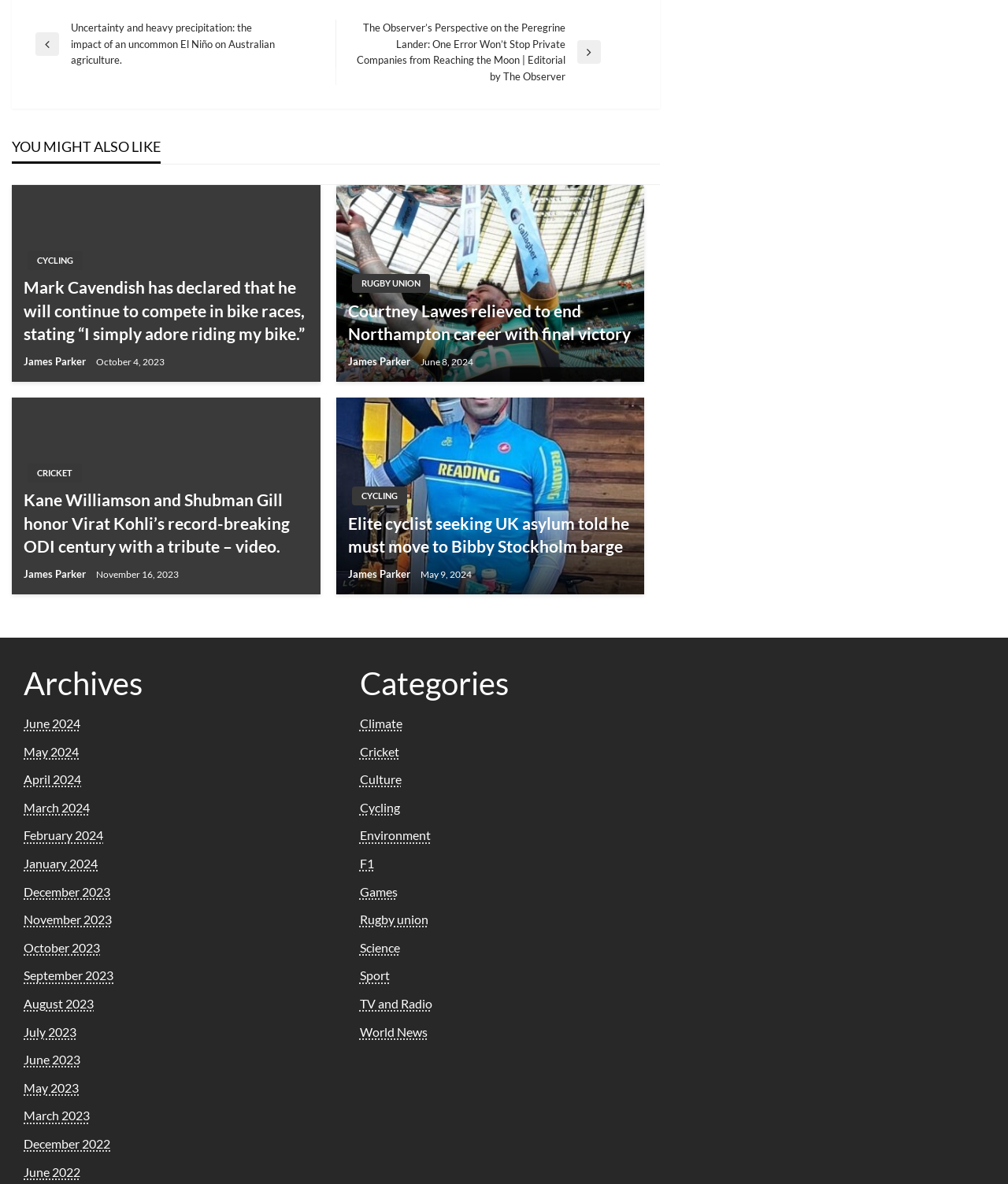Find the bounding box of the UI element described as follows: "Cycling".

[0.027, 0.212, 0.082, 0.228]